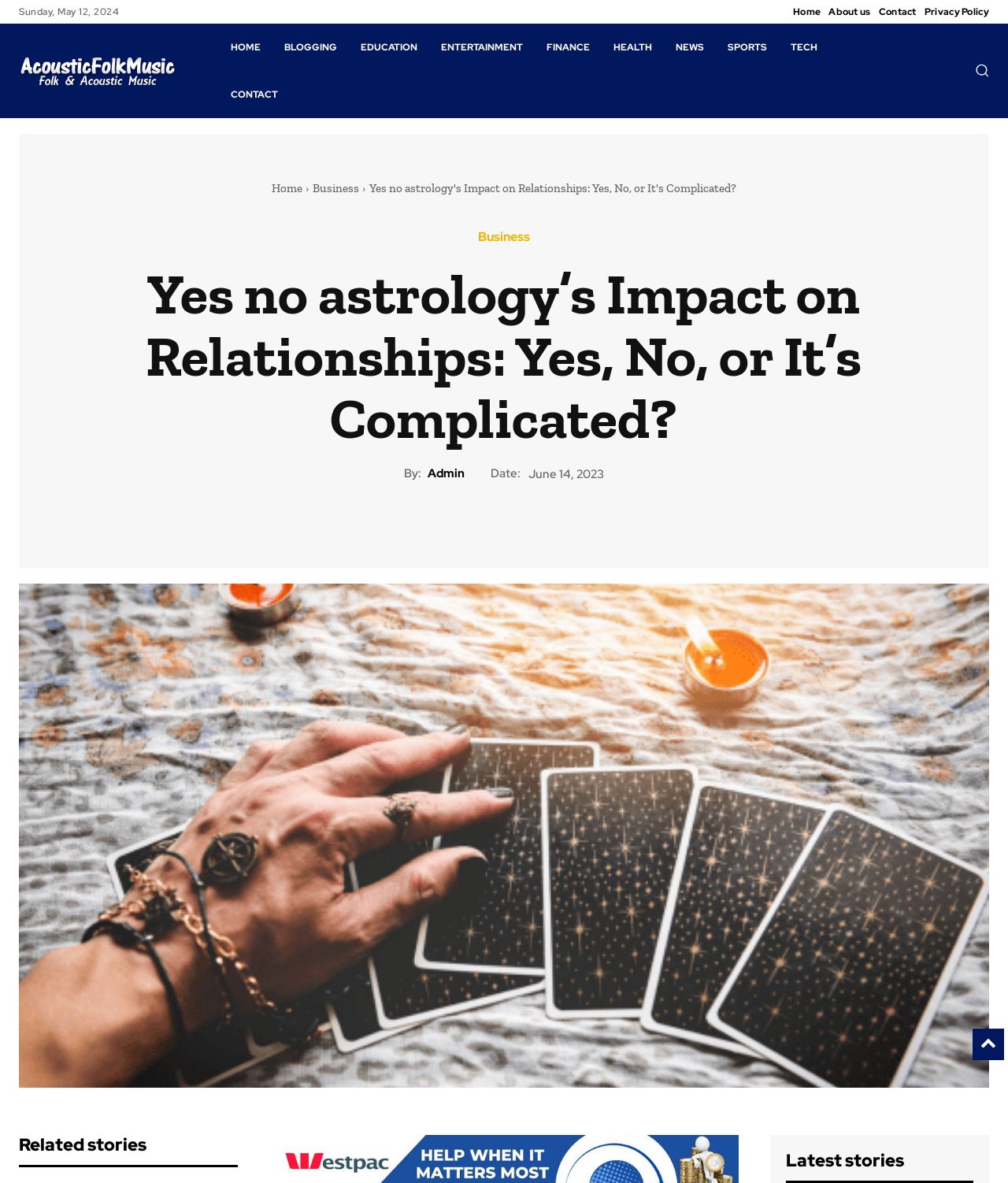Please provide a comprehensive answer to the question below using the information from the image: What is the date of the article?

I found the date of the article by looking at the 'Date:' label and the corresponding text 'June 14, 2023' next to it.